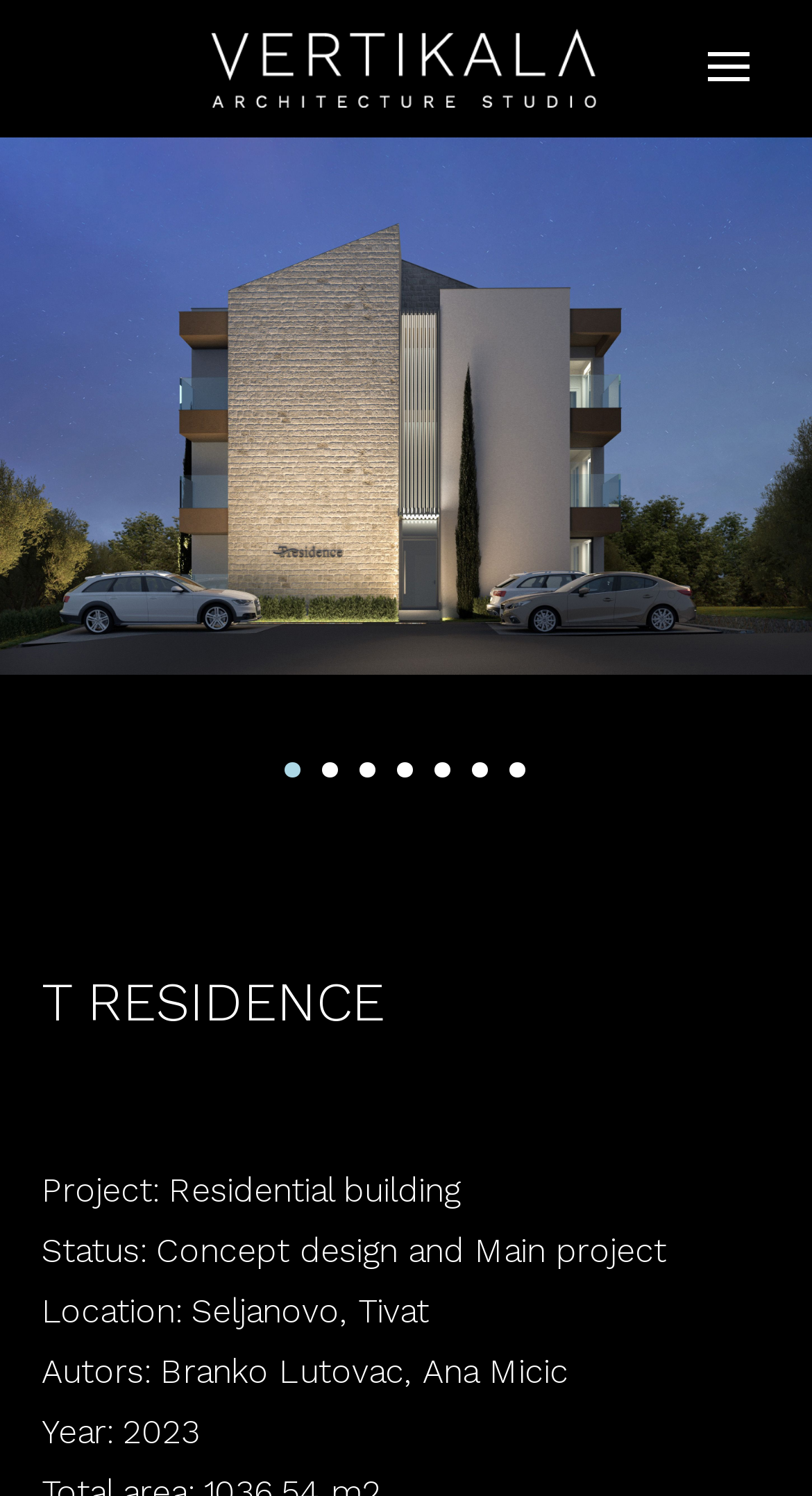Answer the question in a single word or phrase:
What is the location of the project?

Seljanovo, Tivat